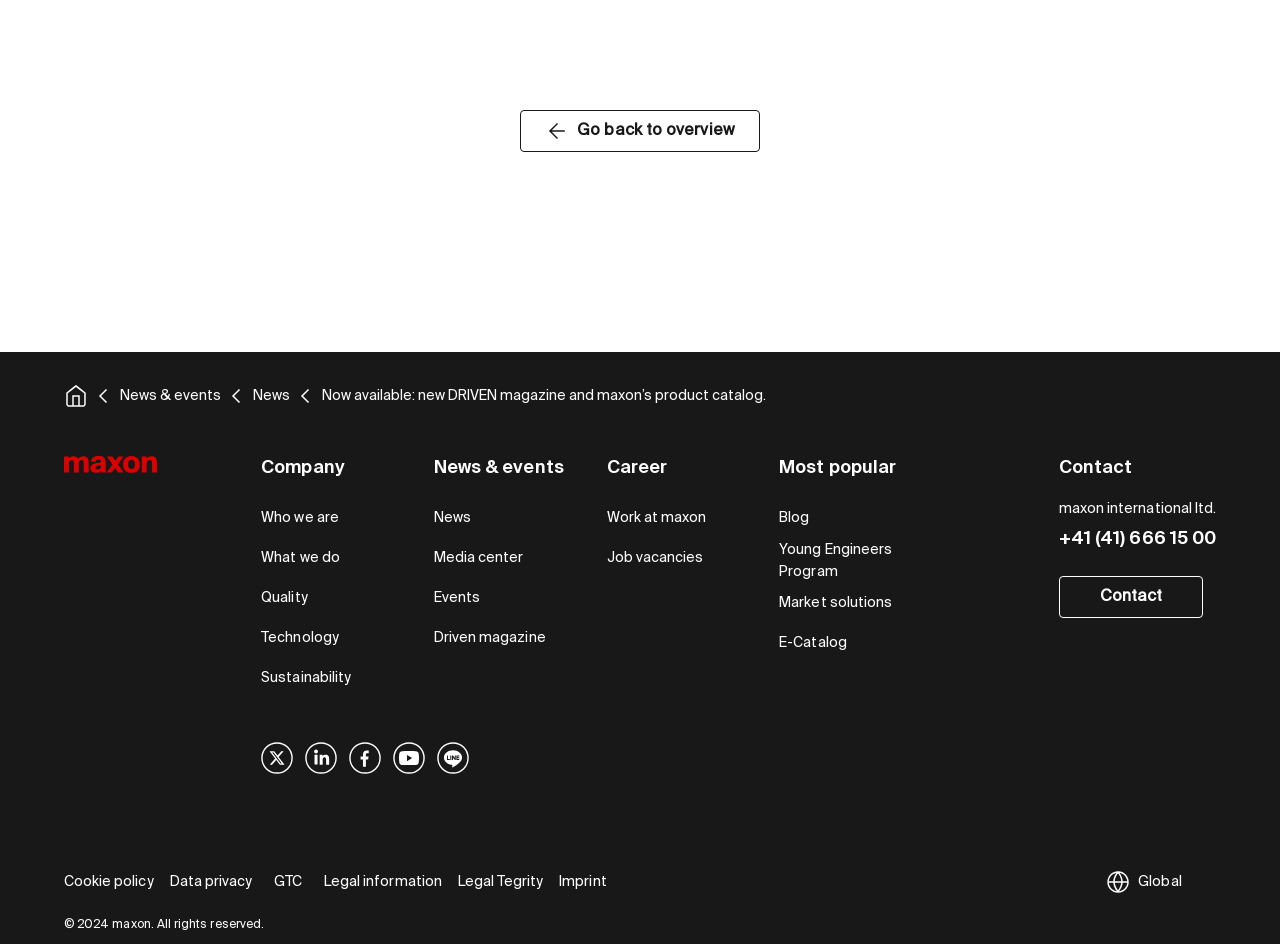Using the elements shown in the image, answer the question comprehensively: What is the copyright year at the bottom of the page?

The copyright year is located at the bottom of the page, and is written as '© 2024 maxon. All rights reserved.', indicating that the website's content is copyrighted until 2024.